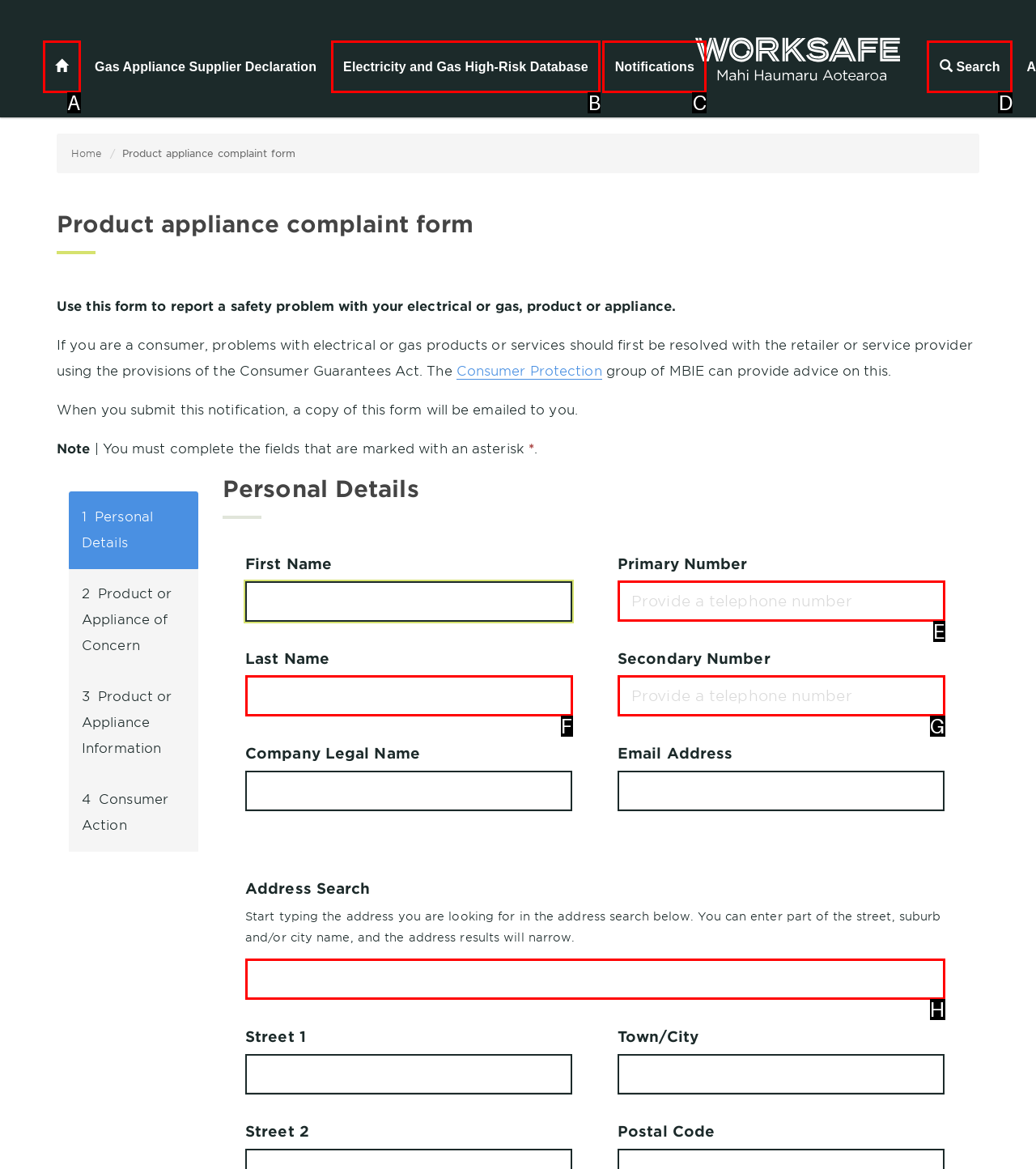Identify the HTML element that corresponds to the following description: name="ctl00$ContentContainer$WebFormControl_05ac2a0bcb7eea11a811000d3a6a9999$EntityFormView$ws_primarynumber" placeholder="Provide a telephone number" Provide the letter of the best matching option.

E